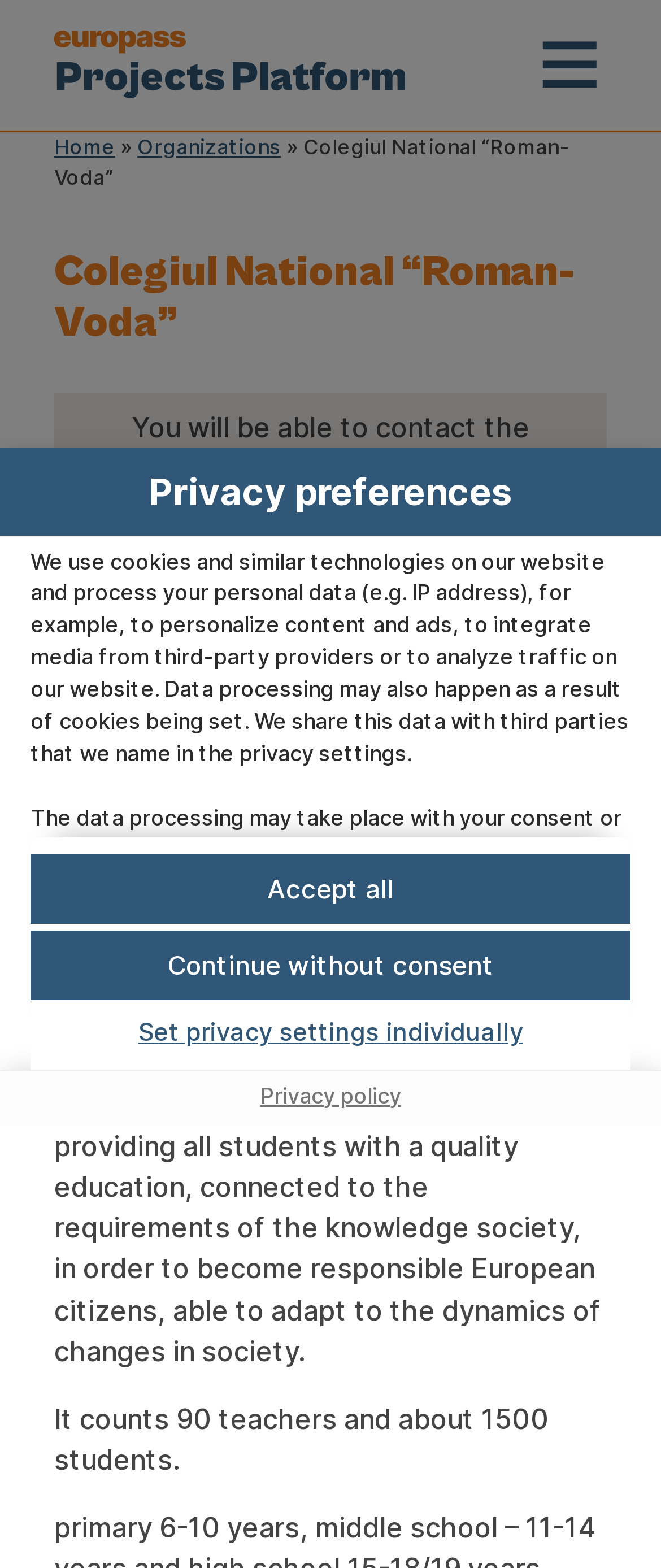Create a detailed summary of the webpage's content and design.

The webpage is about Colegiul National "Roman-Voda" and its availability for Erasmus project cooperation. At the top of the page, there is a dialog box for privacy preferences, which is currently in focus. This dialog box takes up most of the top section of the page, spanning from the left edge to the right edge. 

Inside the dialog box, there is a heading "Privacy preferences" near the top, followed by a block of text that explains how the website uses cookies and similar technologies to personalize content and ads, integrate media from third-party providers, and analyze traffic on the website. Below this text, there are two more blocks of text that provide additional information about data processing and the user's right to consent or object.

Below these text blocks, there are three buttons: "Accept all", "Continue without consent", and "Set privacy settings individually". These buttons are aligned horizontally and take up the full width of the dialog box. 

Additionally, there are two links: "Skip to consent choices" at the top of the dialog box, and "Privacy policy" at the bottom. There is also another "Privacy policy" link below the buttons, which is slightly indented compared to the other elements in the dialog box.